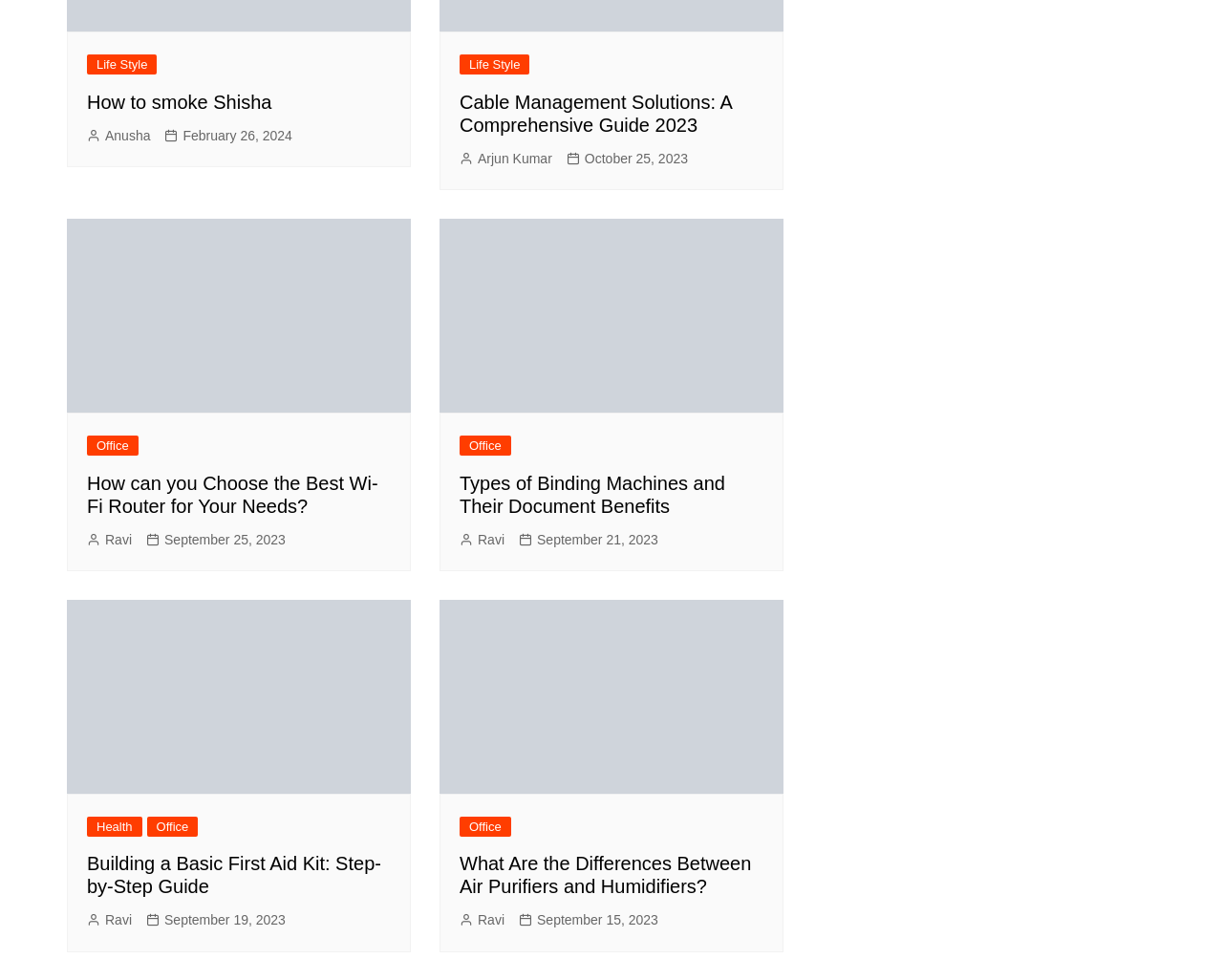Use a single word or phrase to answer the question: 
What is the date of the article 'What Are the Differences Between Air Purifiers and Humidifiers?'?

September 15, 2023